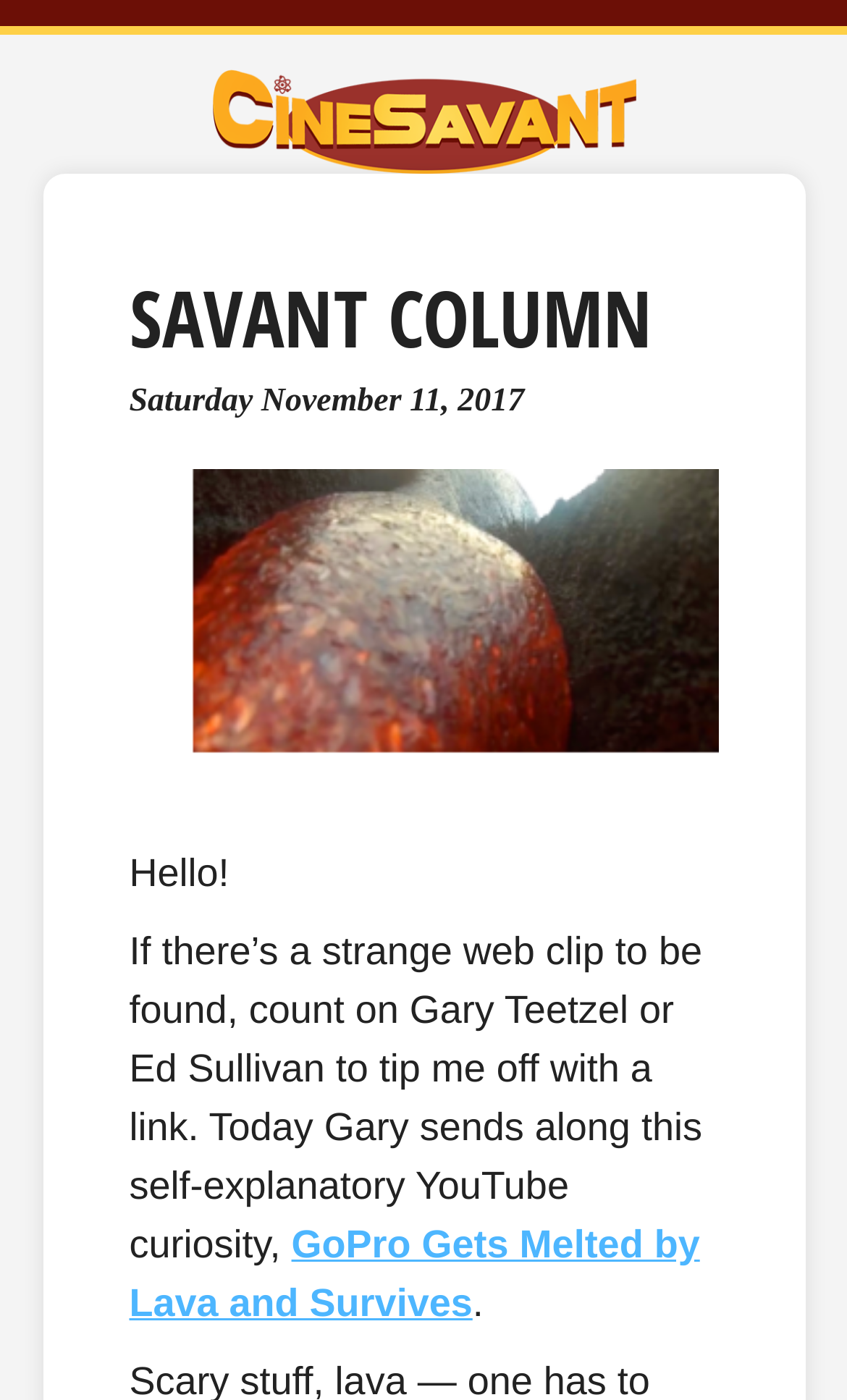Please reply to the following question using a single word or phrase: 
What is the author's greeting?

Hello!